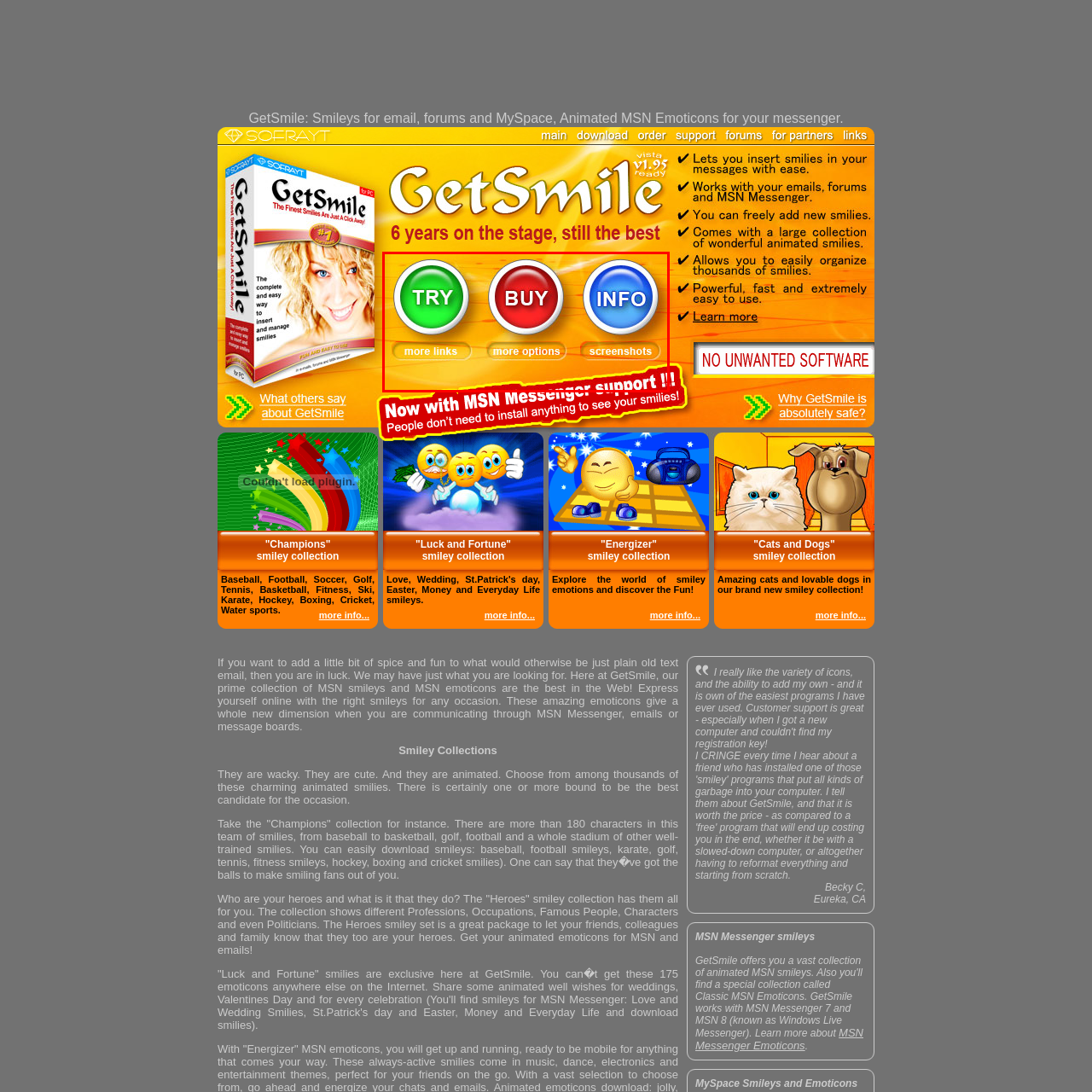How many buttons are arranged horizontally?
Focus on the area marked by the red bounding box and respond to the question with as much detail as possible.

The caption describes the image as featuring 'three vibrant buttons designed for user interaction on the GetSmile website', which indicates that there are three buttons arranged horizontally in the image.